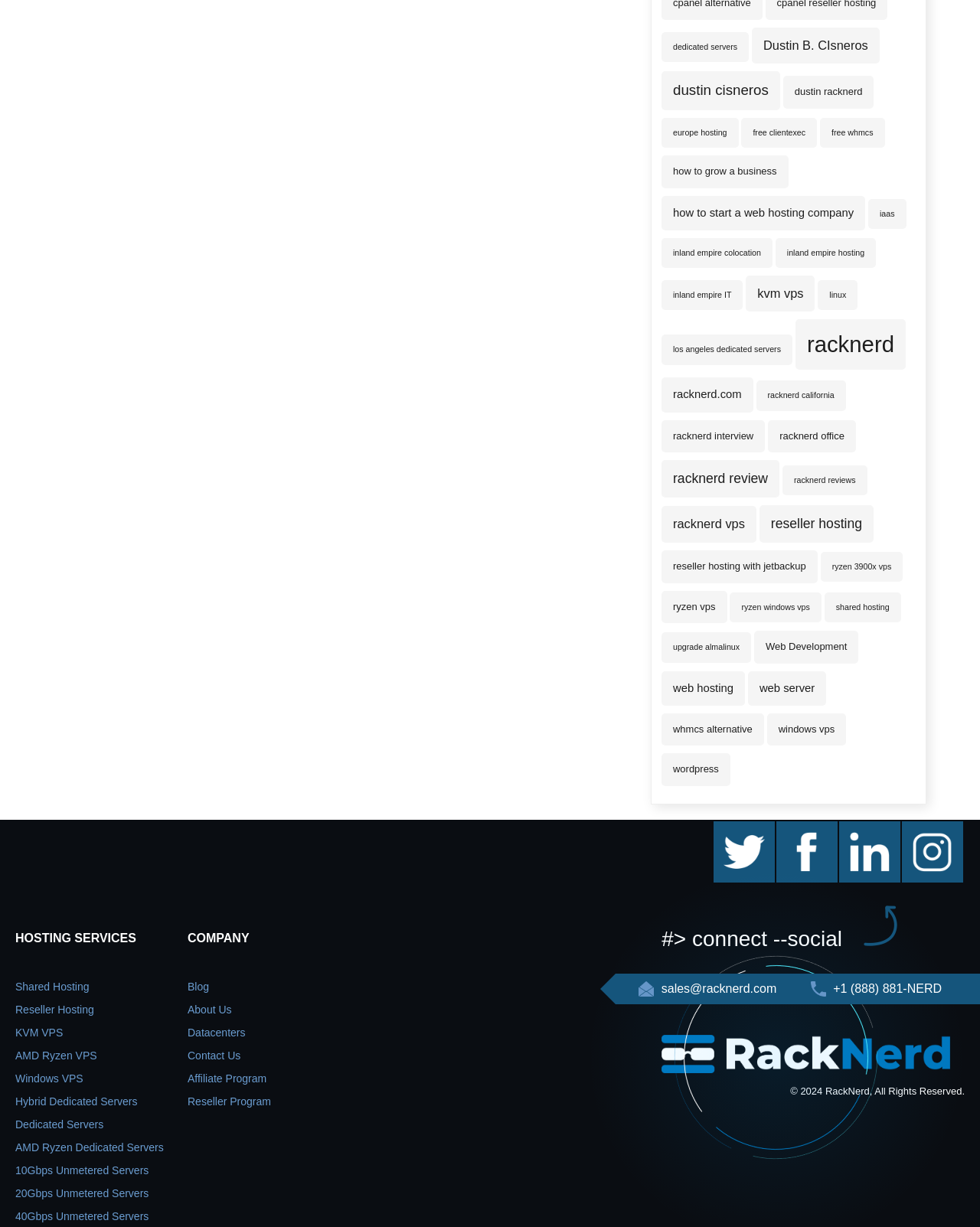Please identify the bounding box coordinates of the element I need to click to follow this instruction: "view blog".

[0.191, 0.799, 0.213, 0.809]